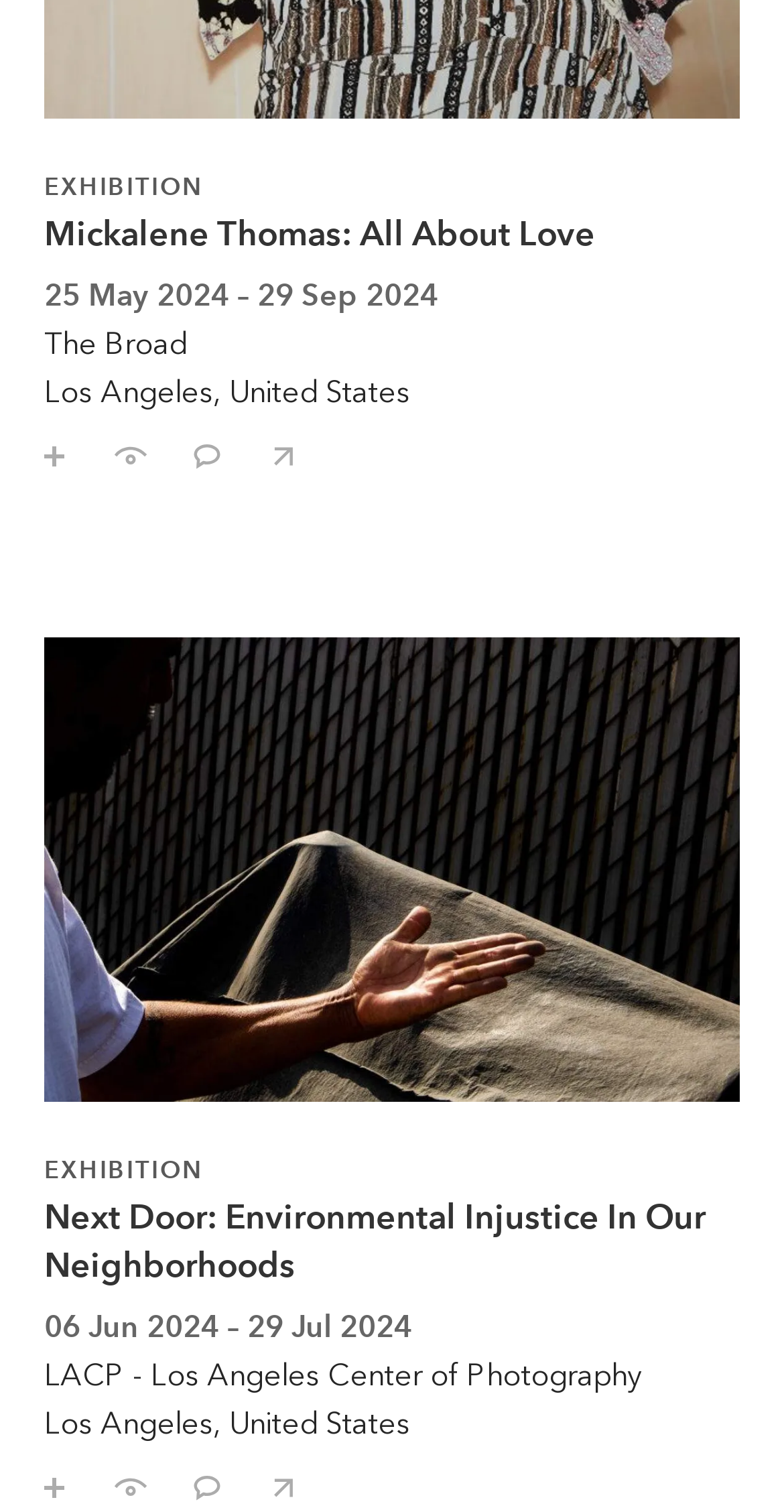Provide a one-word or short-phrase answer to the question:
How many exhibitions are listed on this webpage?

2